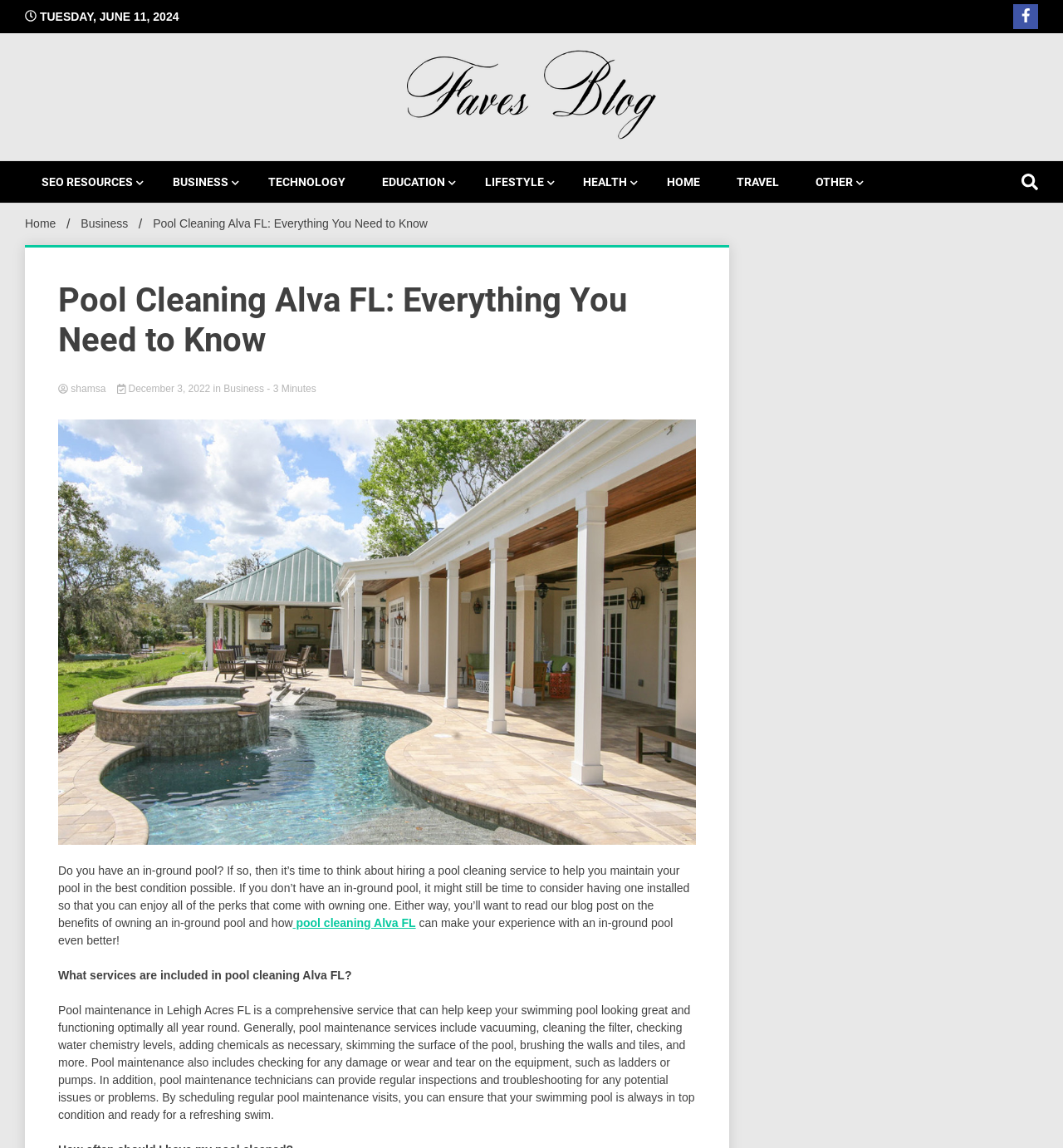Please identify the bounding box coordinates of the element's region that should be clicked to execute the following instruction: "Read the article about Pool Cleaning Alva FL". The bounding box coordinates must be four float numbers between 0 and 1, i.e., [left, top, right, bottom].

[0.055, 0.245, 0.655, 0.347]